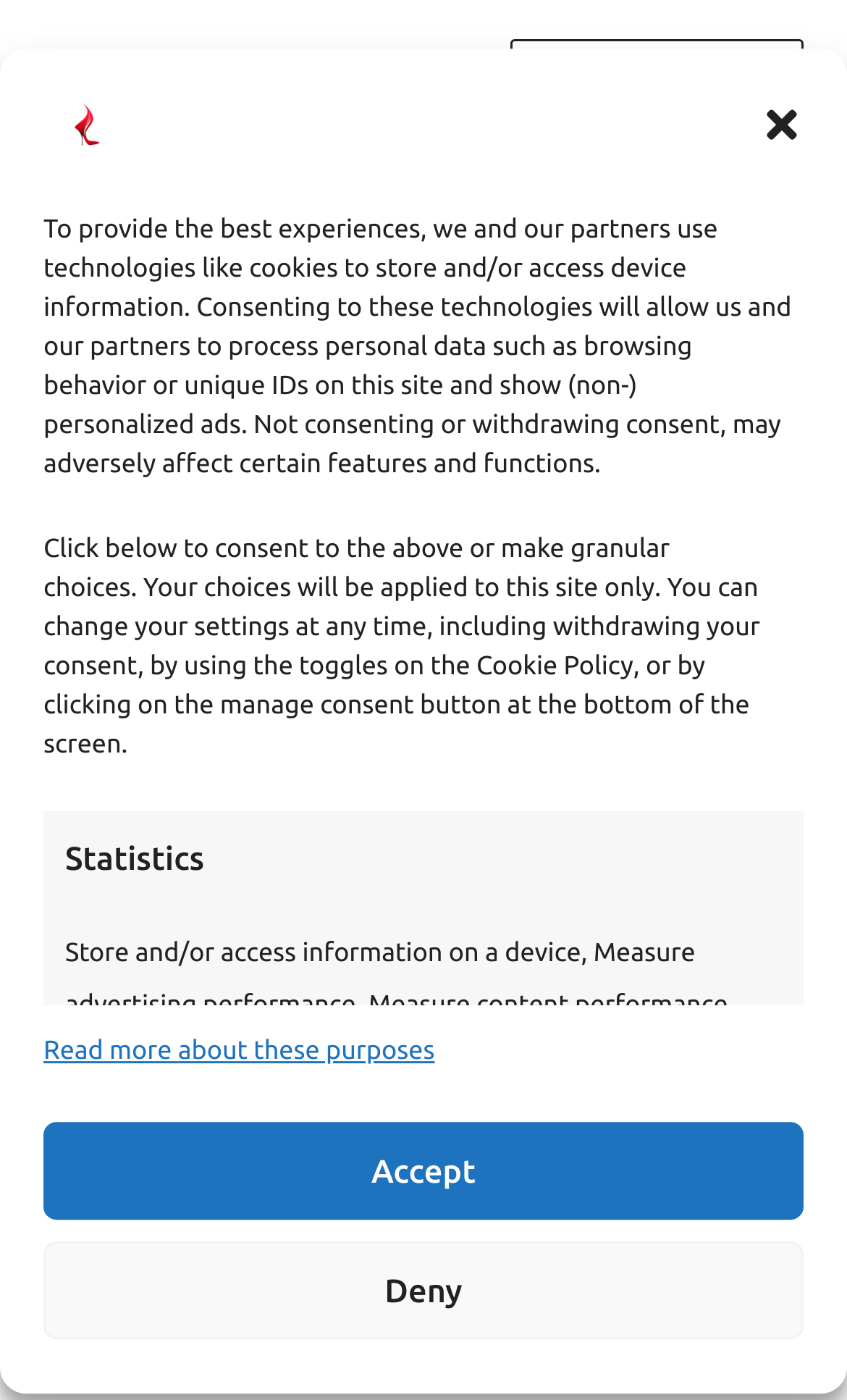Refer to the screenshot and answer the following question in detail:
What is the alternative to searching using the search bar?

The alternative to searching using the search bar is to try searching, as mentioned in the heading 'It looks like the link pointing here was faulty. Maybe try searching?' which is present below the main heading.